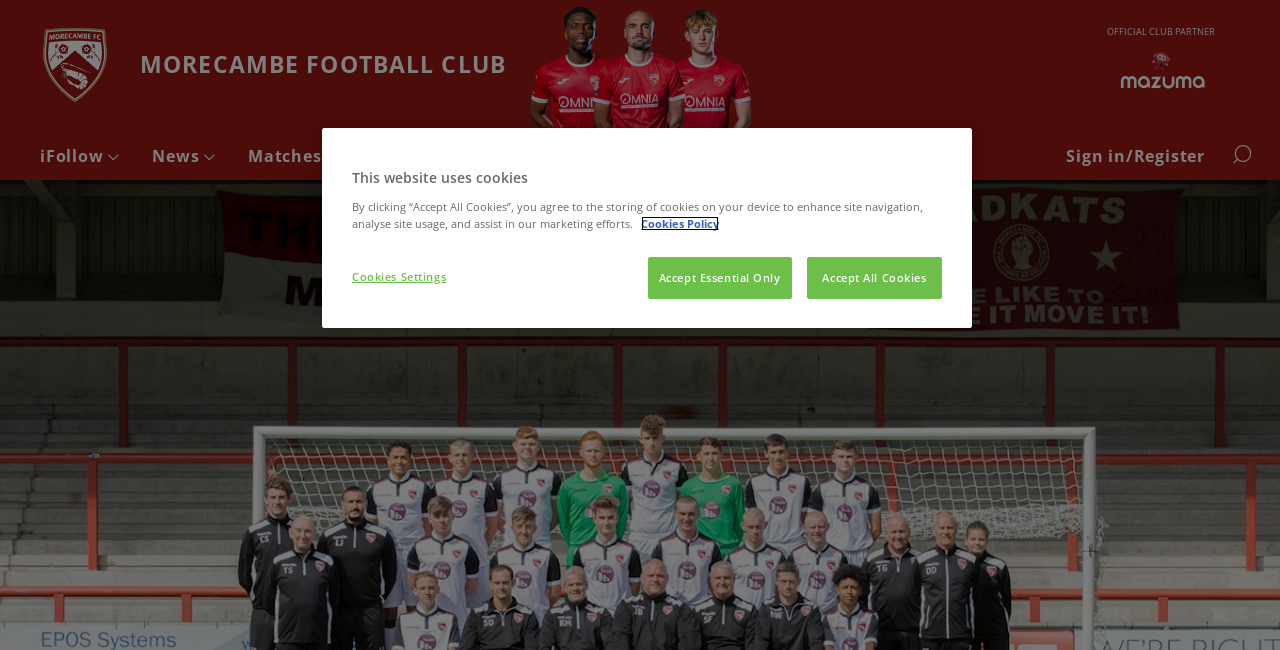Locate the bounding box coordinates of the segment that needs to be clicked to meet this instruction: "Sign in or Register".

[0.82, 0.202, 0.954, 0.278]